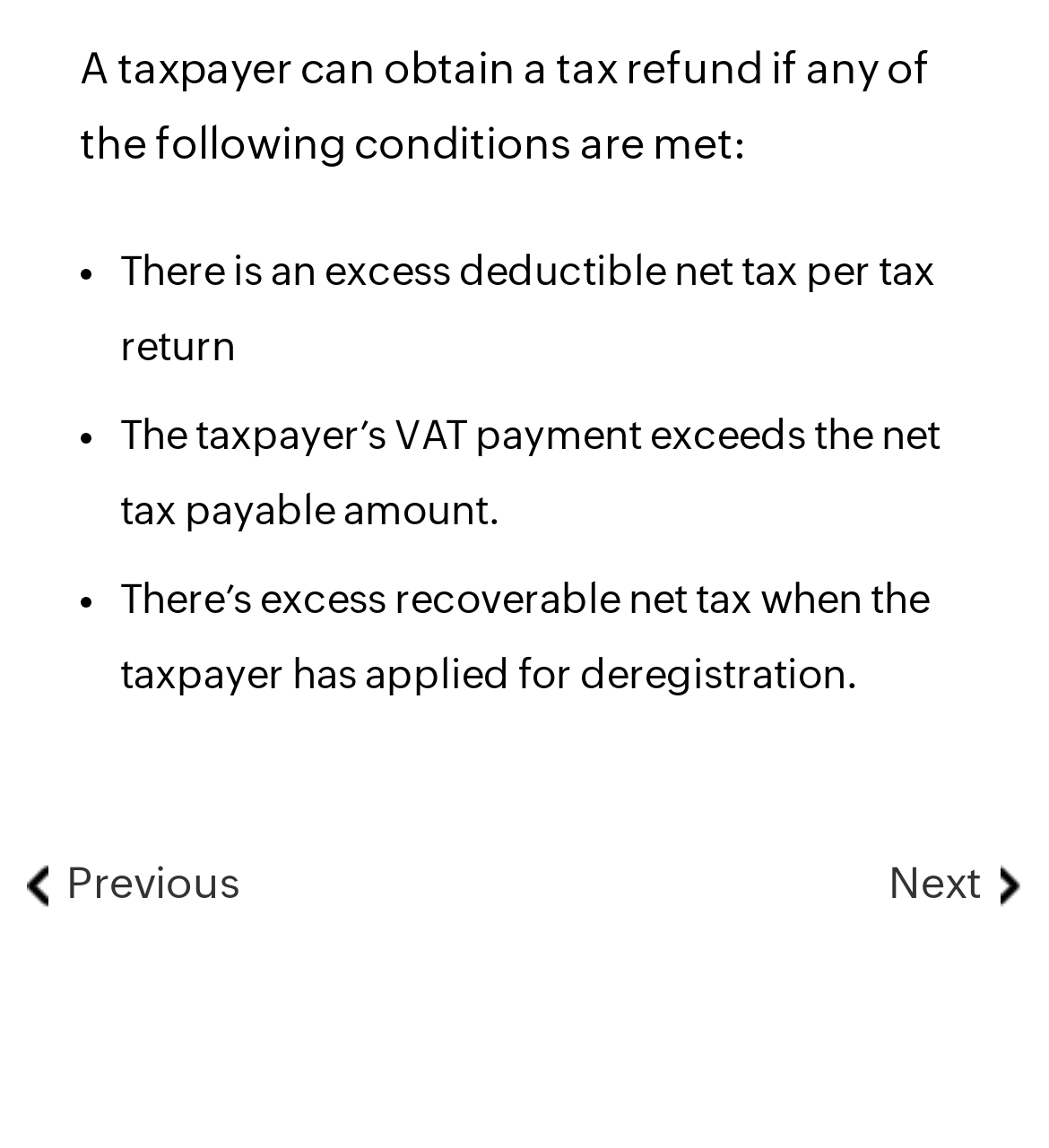Locate the UI element that matches the description Next in the webpage screenshot. Return the bounding box coordinates in the format (top-left x, top-left y, bottom-right x, bottom-right y), with values ranging from 0 to 1.

[0.847, 0.752, 0.947, 0.789]